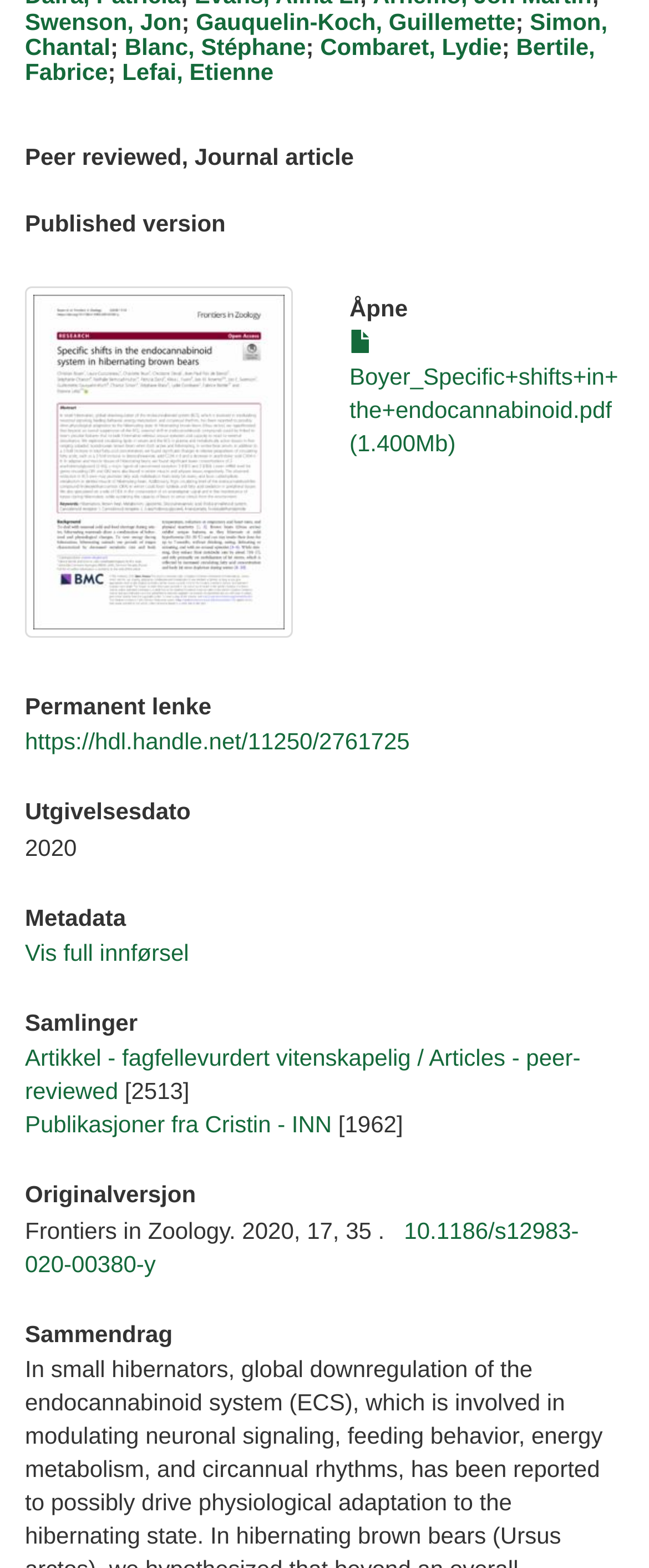For the element described, predict the bounding box coordinates as (top-left x, top-left y, bottom-right x, bottom-right y). All values should be between 0 and 1. Element description: Blog

None